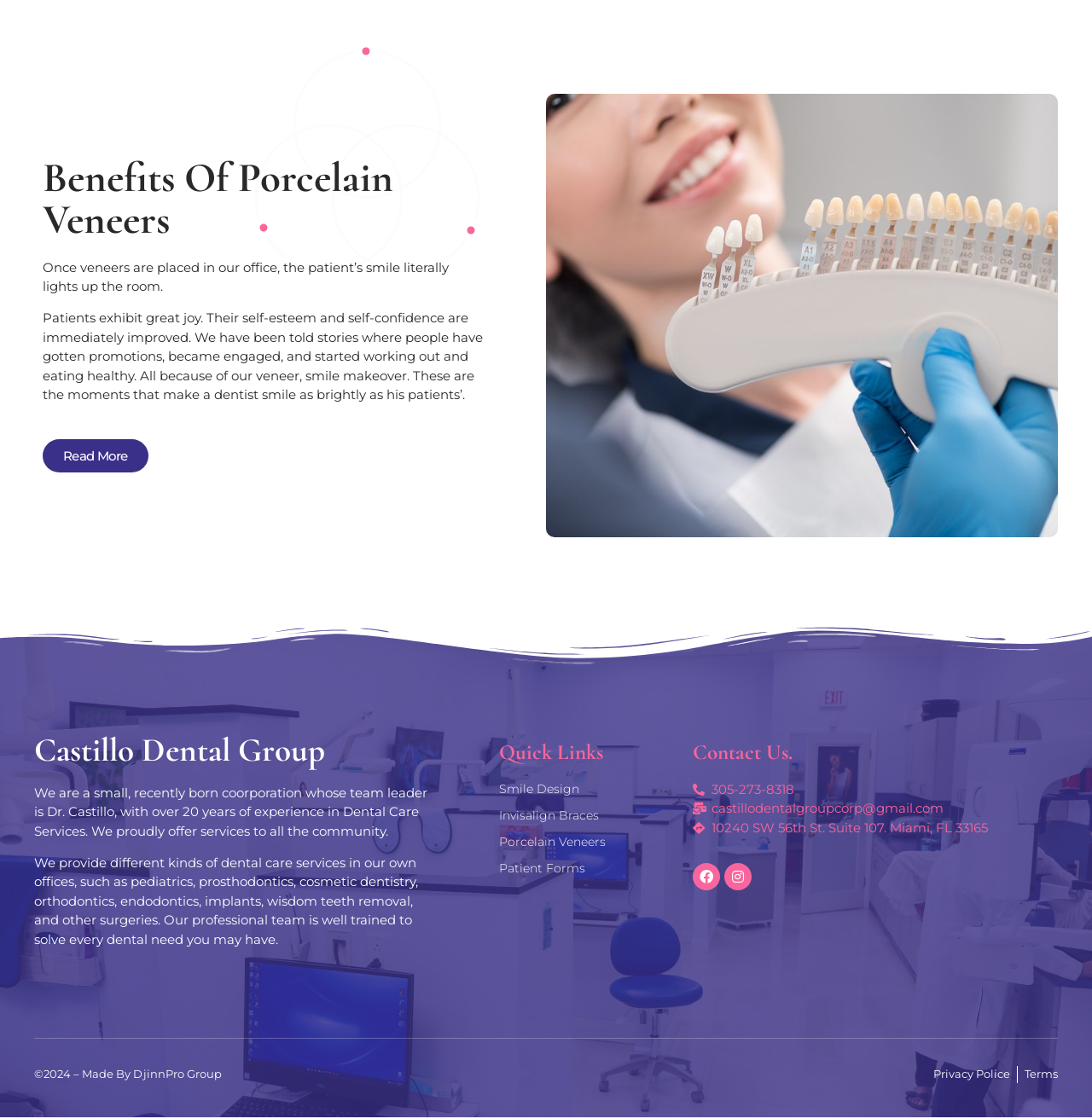What is the name of the dental group?
Based on the image content, provide your answer in one word or a short phrase.

Castillo Dental Group